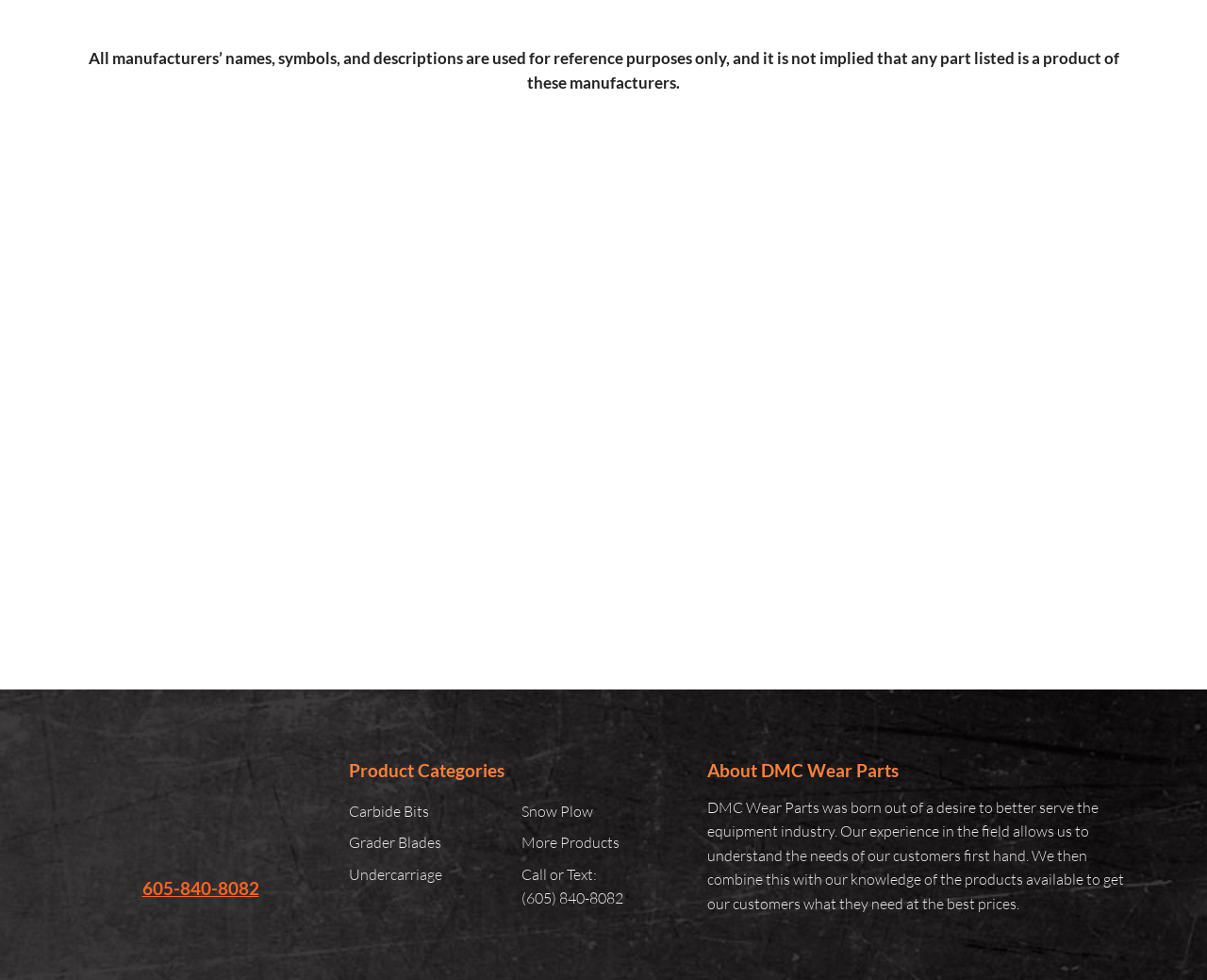Find the bounding box coordinates of the element to click in order to complete this instruction: "Search for something in the forum". The bounding box coordinates must be four float numbers between 0 and 1, denoted as [left, top, right, bottom].

None